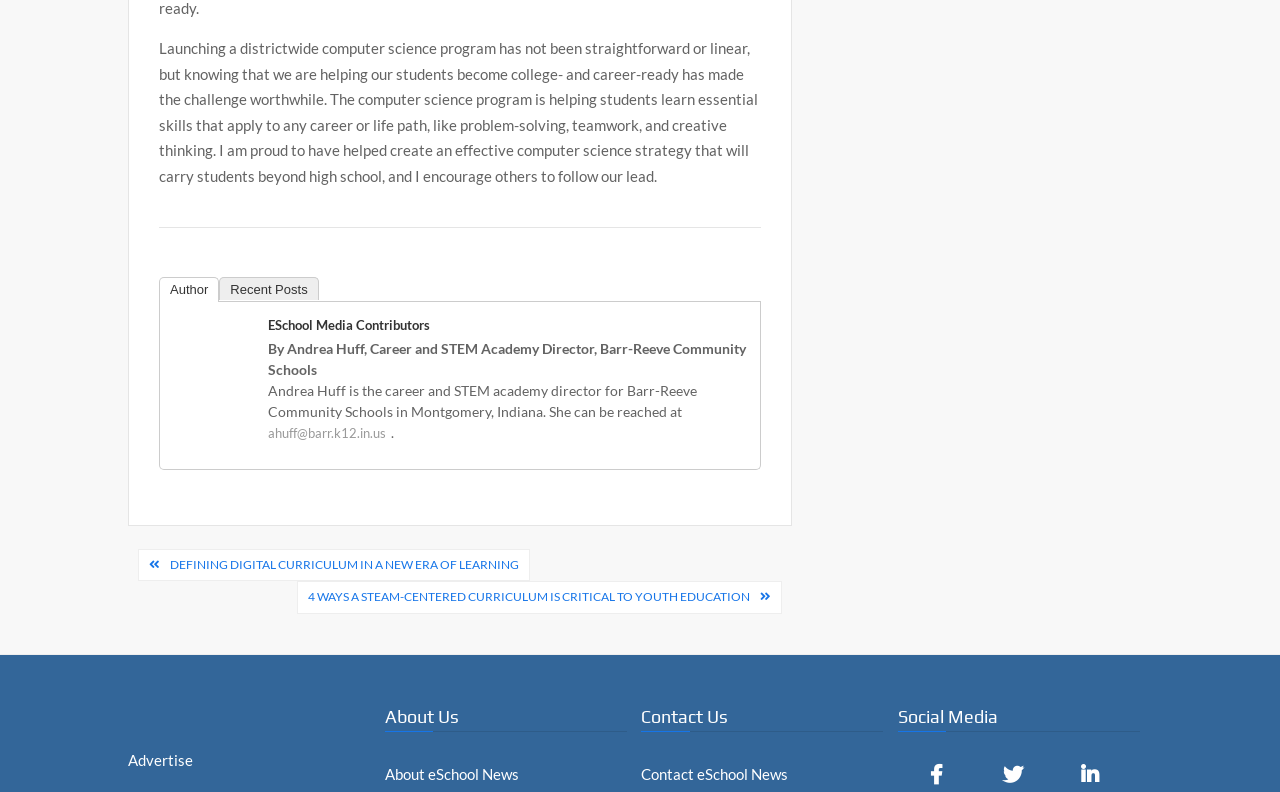Determine the bounding box coordinates of the clickable region to carry out the instruction: "Read the author's bio".

[0.209, 0.429, 0.583, 0.477]